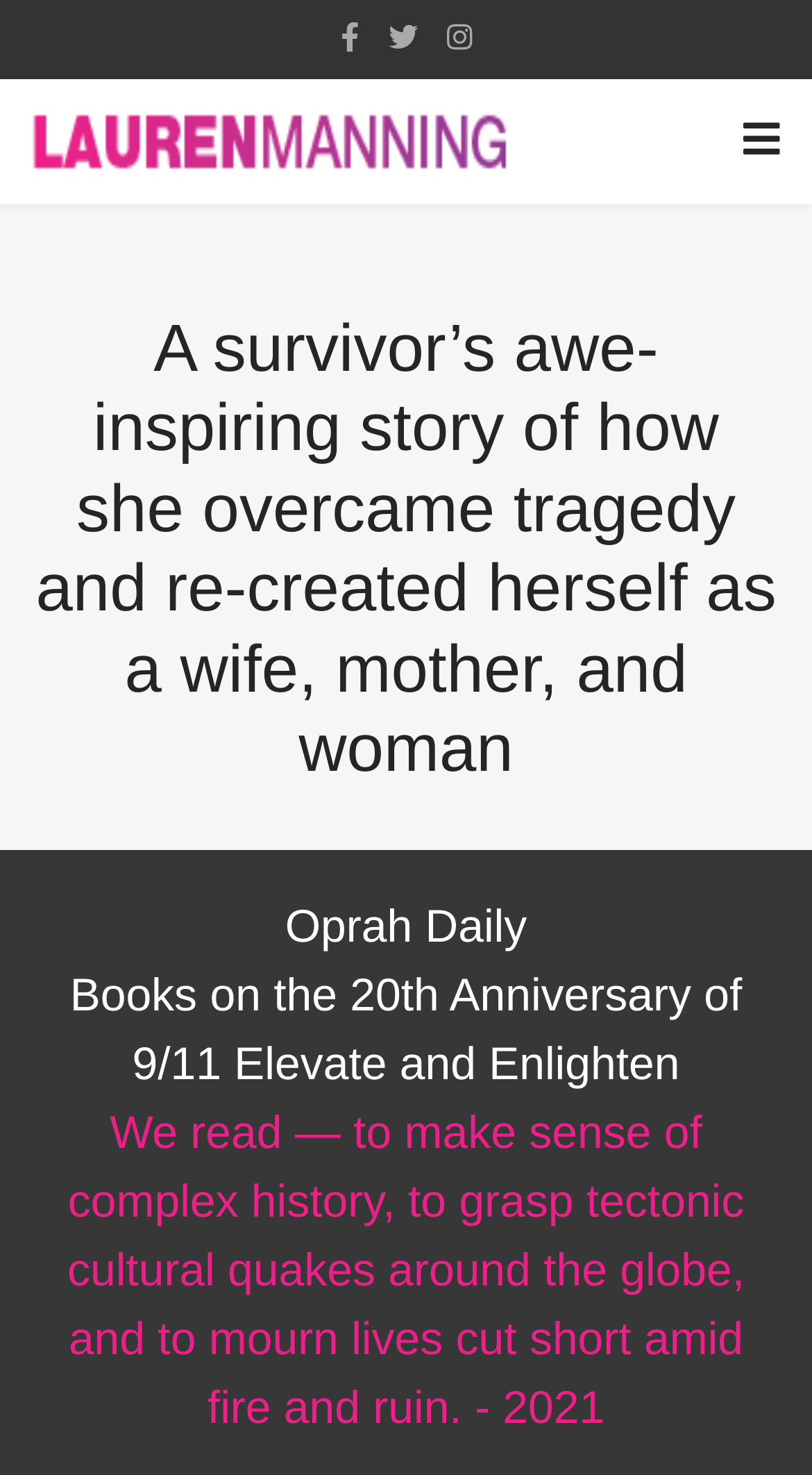Please give a concise answer to this question using a single word or phrase: 
How many social media links are there?

3